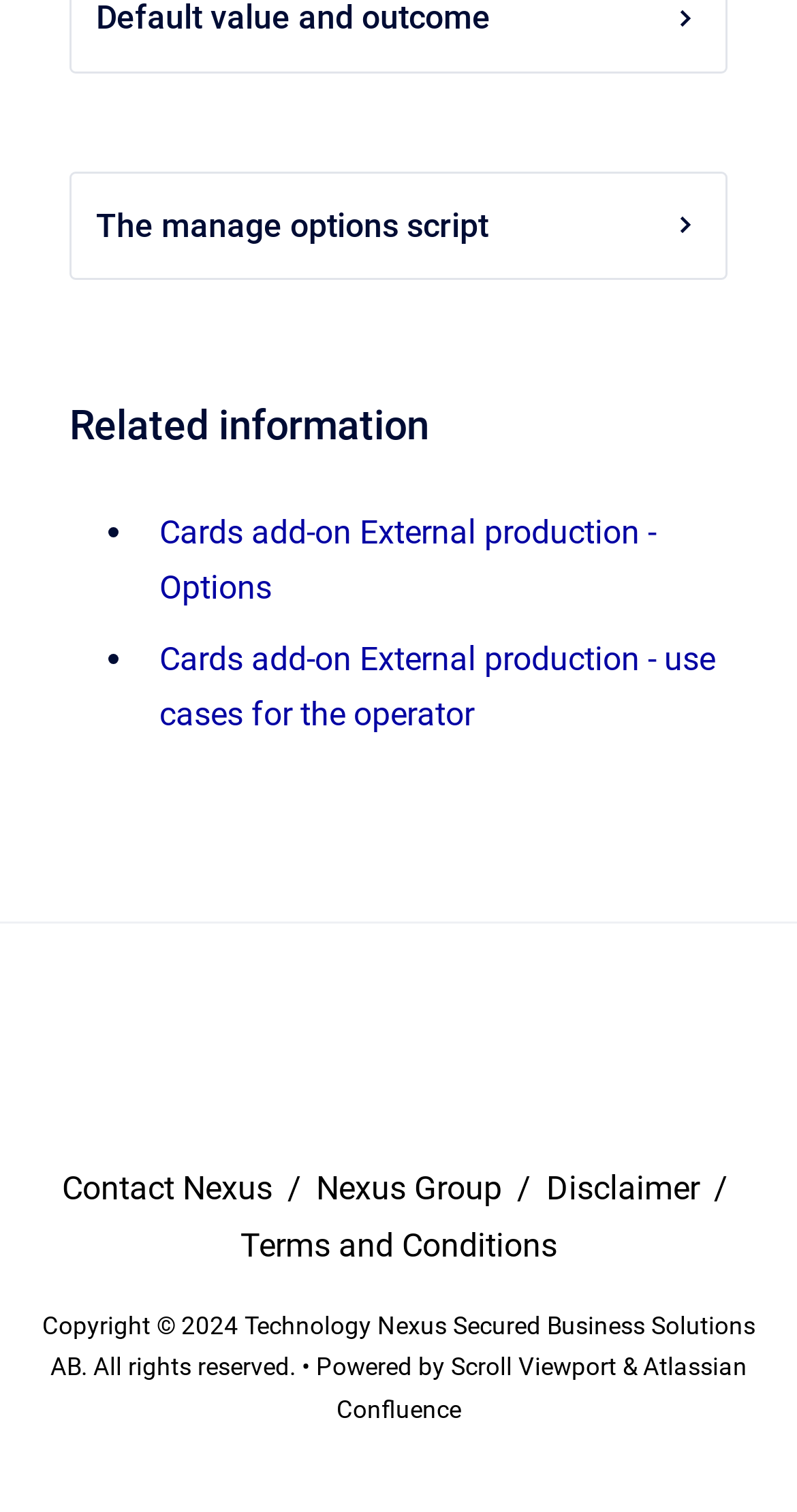Locate the bounding box coordinates of the clickable region to complete the following instruction: "View Terms and Conditions."

[0.301, 0.81, 0.699, 0.836]